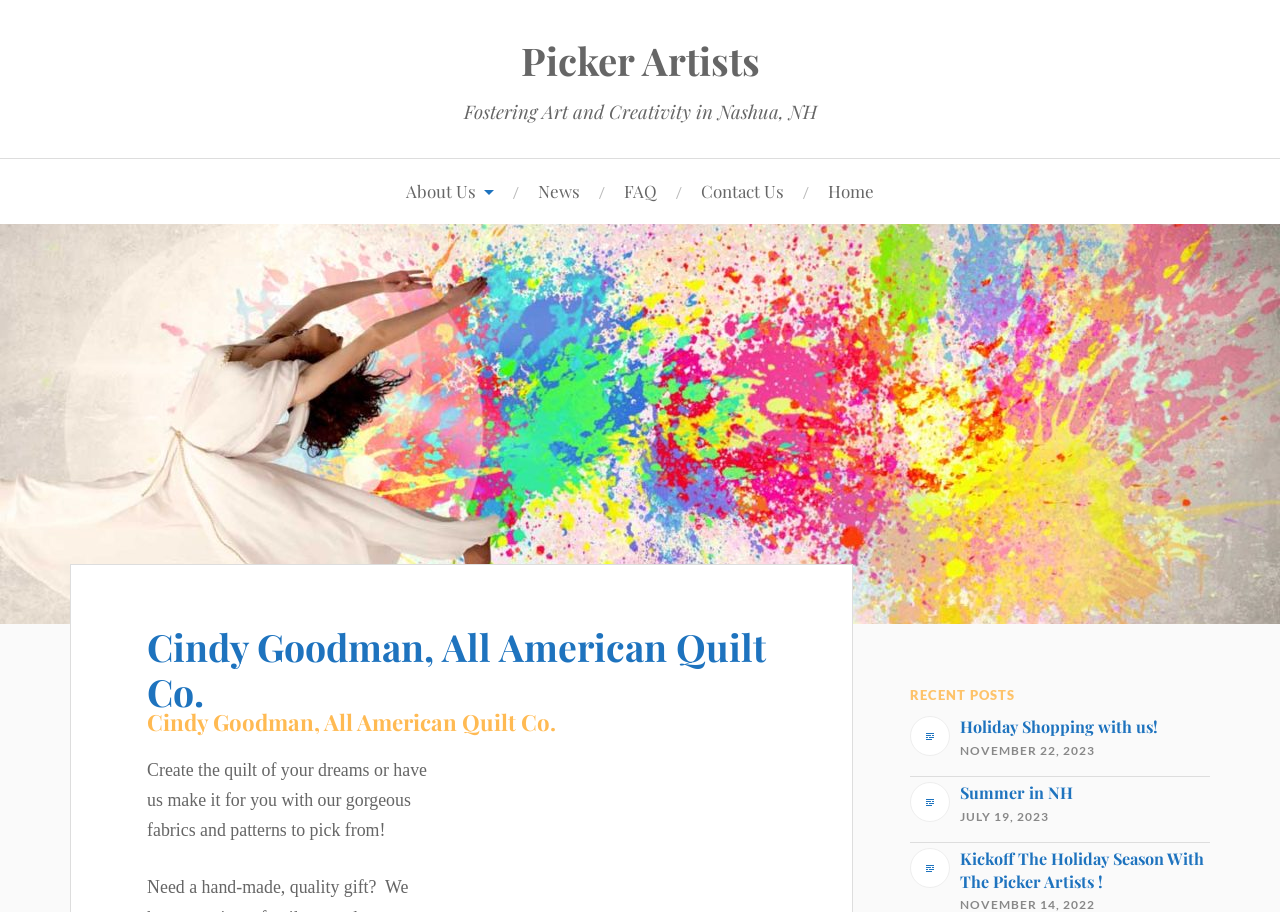What is the theme of the first recent post?
By examining the image, provide a one-word or phrase answer.

Holiday shopping